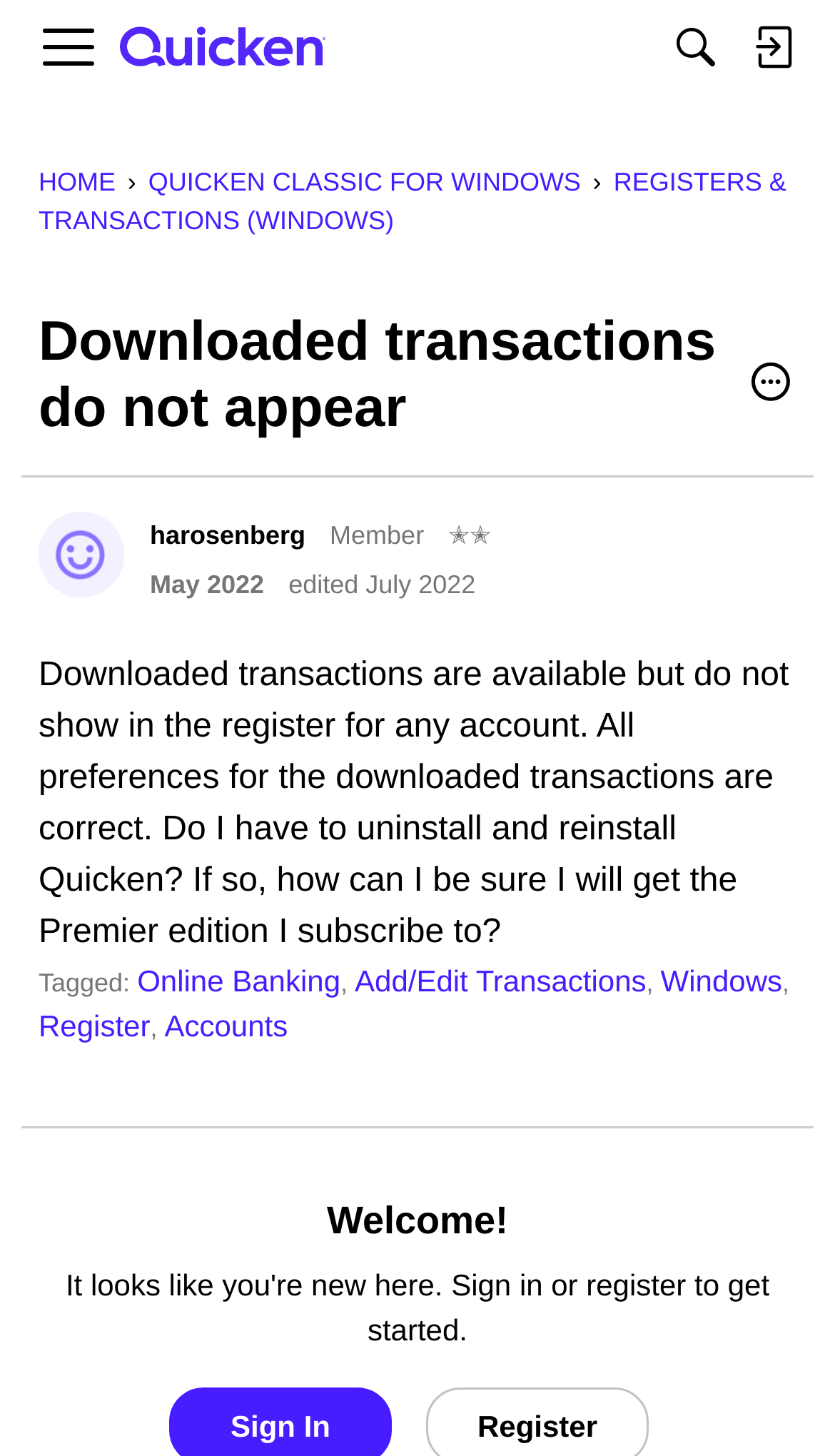What is the topic of the discussion?
Using the image as a reference, give a one-word or short phrase answer.

Downloaded transactions